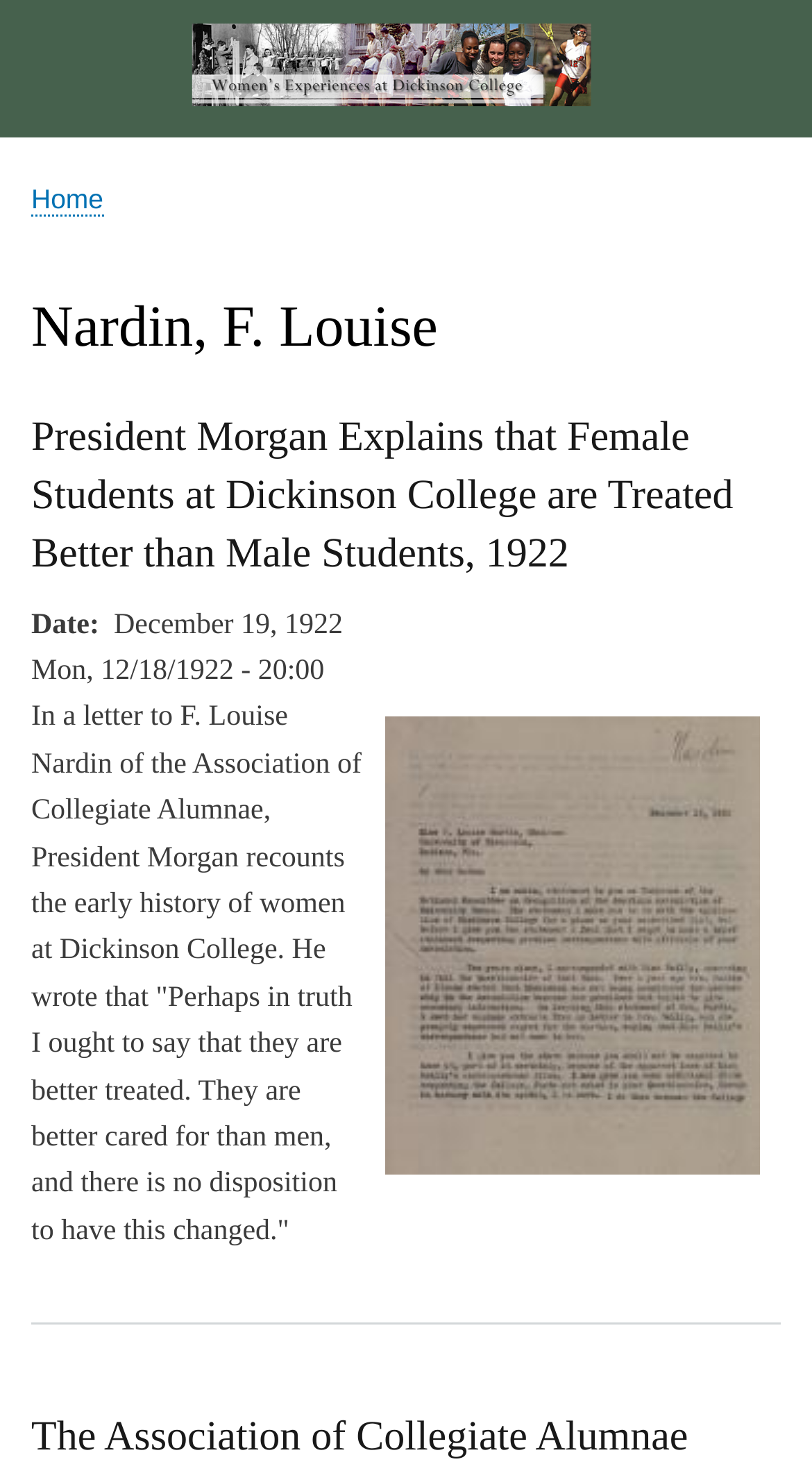Create an elaborate caption for the webpage.

The webpage is about F. Louise Nardin and women's experiences at Dickinson College. At the top, there is a link to "Skip to main content" and a navigation menu with a "Home" link and a "Breadcrumb" section. The "Home" link is accompanied by an image. 

Below the navigation menu, there is a heading with the title "Nardin, F. Louise". Underneath, there is an article section that takes up most of the page. The article has a header with a heading that reads "President Morgan Explains that Female Students at Dickinson College are Treated Better than Male Students, 1922". 

To the right of the header, there is a link with the same title as the heading. Below the header, there are two lines of text, one labeled "Date" and the other with the date "December 19, 1922". Next to the date, there is a time element with the text "Mon, 12/18/1922 - 20:00". 

Further down, there is a button with an image of President Morgan, and to the left of the button, there is a block of text that describes a letter from President Morgan to F. Louise Nardin, discussing the history of women at Dickinson College.